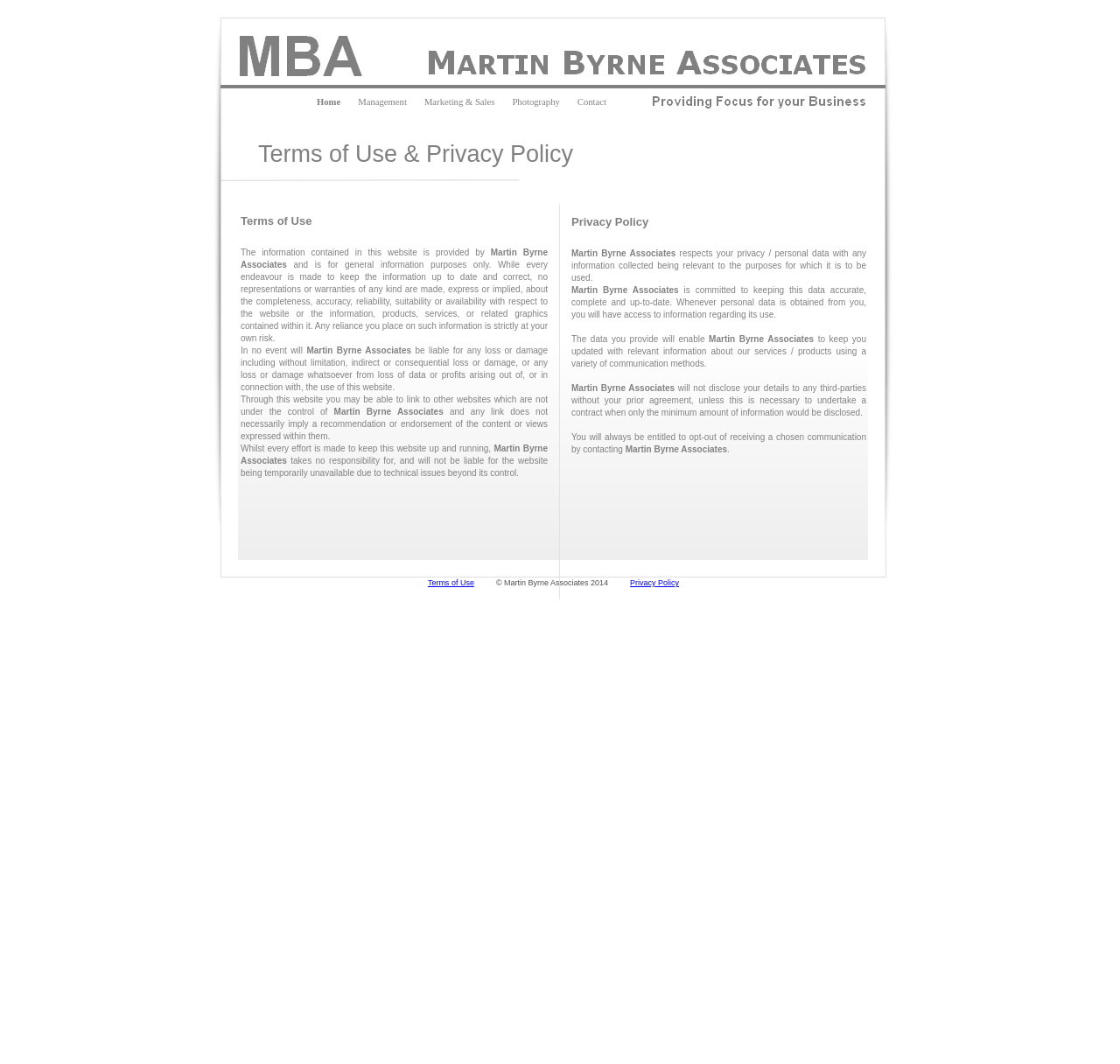Provide a short answer to the following question with just one word or phrase: What is the disclaimer for the website's information?

No warranties or representations